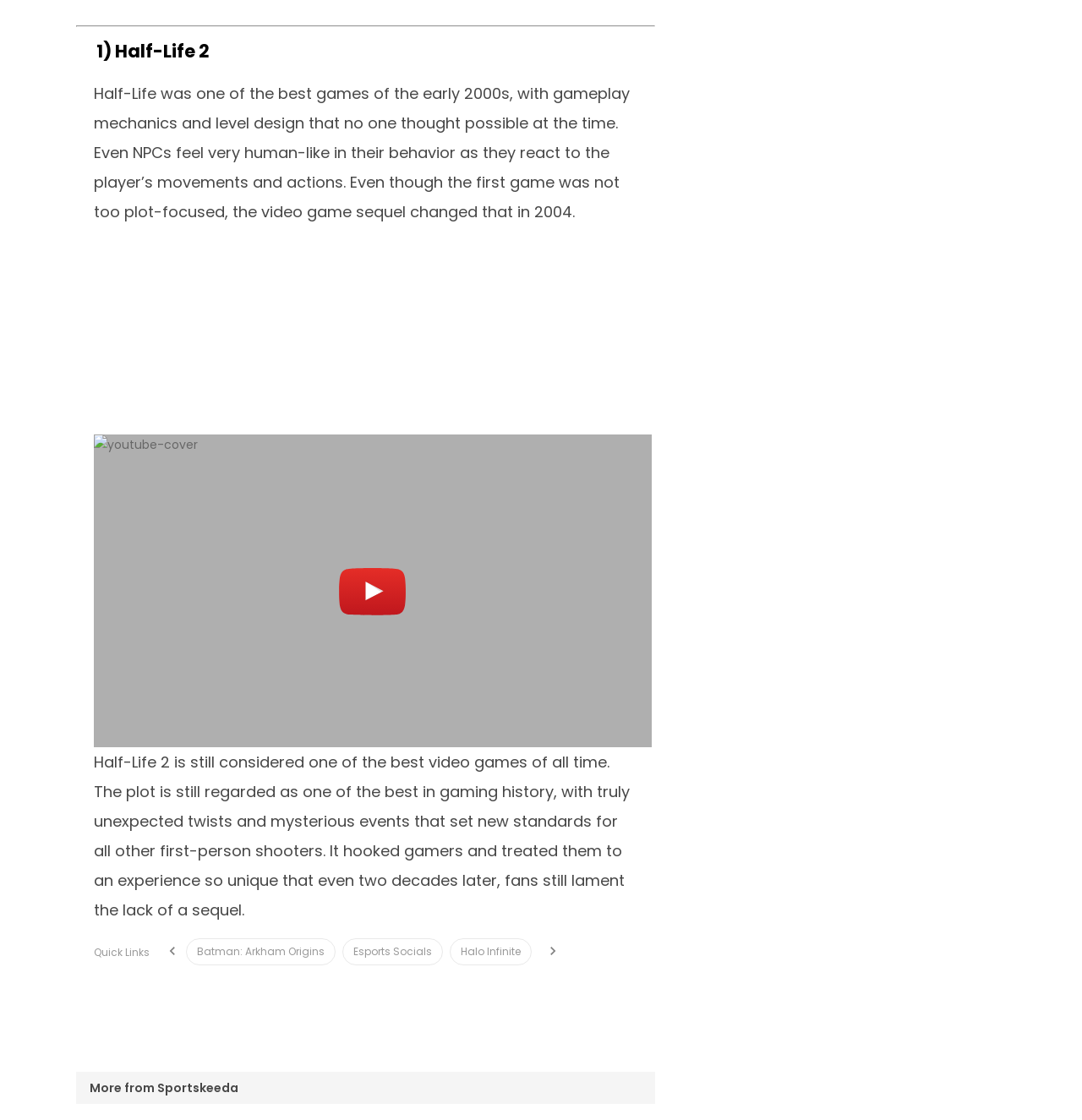How many links are provided under 'Quick Links'?
Carefully examine the image and provide a detailed answer to the question.

There are three links provided under 'Quick Links', which are 'Batman: Arkham Origins', 'Esports Socials', and 'Halo Infinite'.